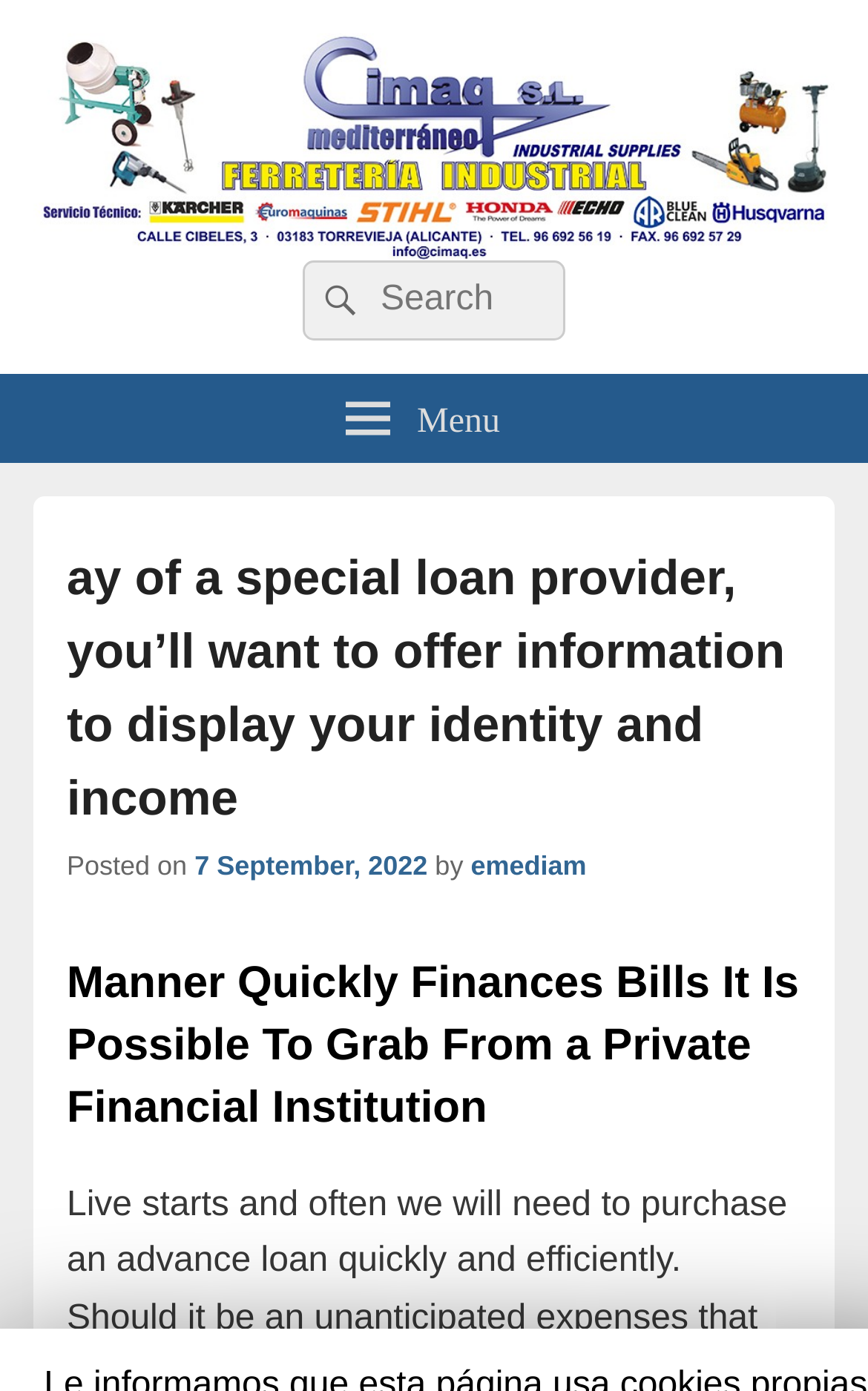Determine the bounding box coordinates of the clickable element to complete this instruction: "Read more about Manner Quickly Finances Bills". Provide the coordinates in the format of four float numbers between 0 and 1, [left, top, right, bottom].

[0.077, 0.685, 0.923, 0.82]